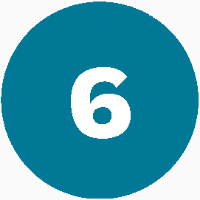Offer a detailed explanation of what is happening in the image.

The image features a circular, teal-colored icon with a prominent white number "6" centered within it. This striking design likely represents a significant element, such as a lucky lottery number or a game piece, suggested by its context within the page. The vibrant color choice and bold typography make the icon eye-catching, enhancing its visual appeal while conveying a sense of energy and excitement.